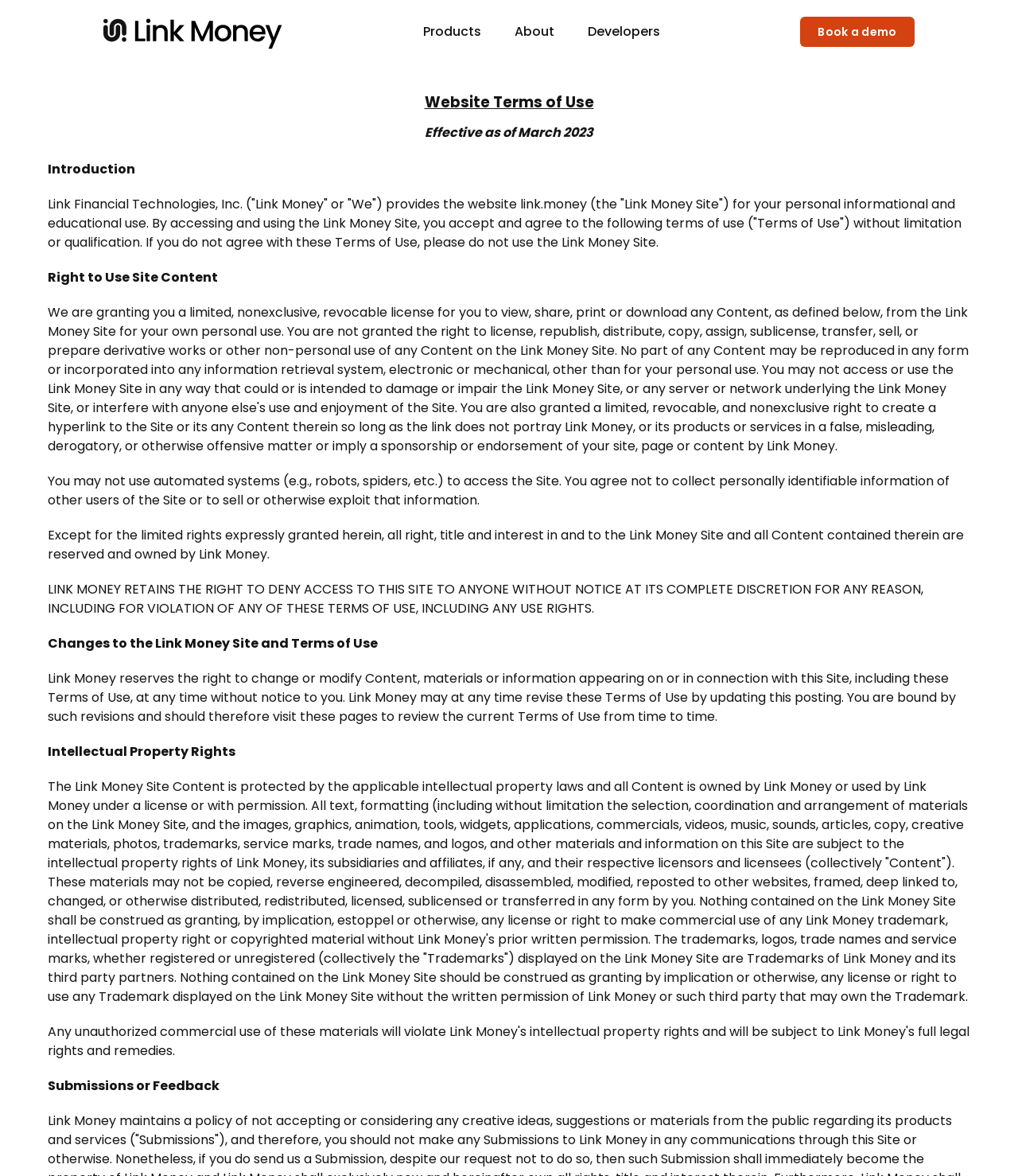Can users modify or redistribute the website content?
Identify the answer in the screenshot and reply with a single word or phrase.

No